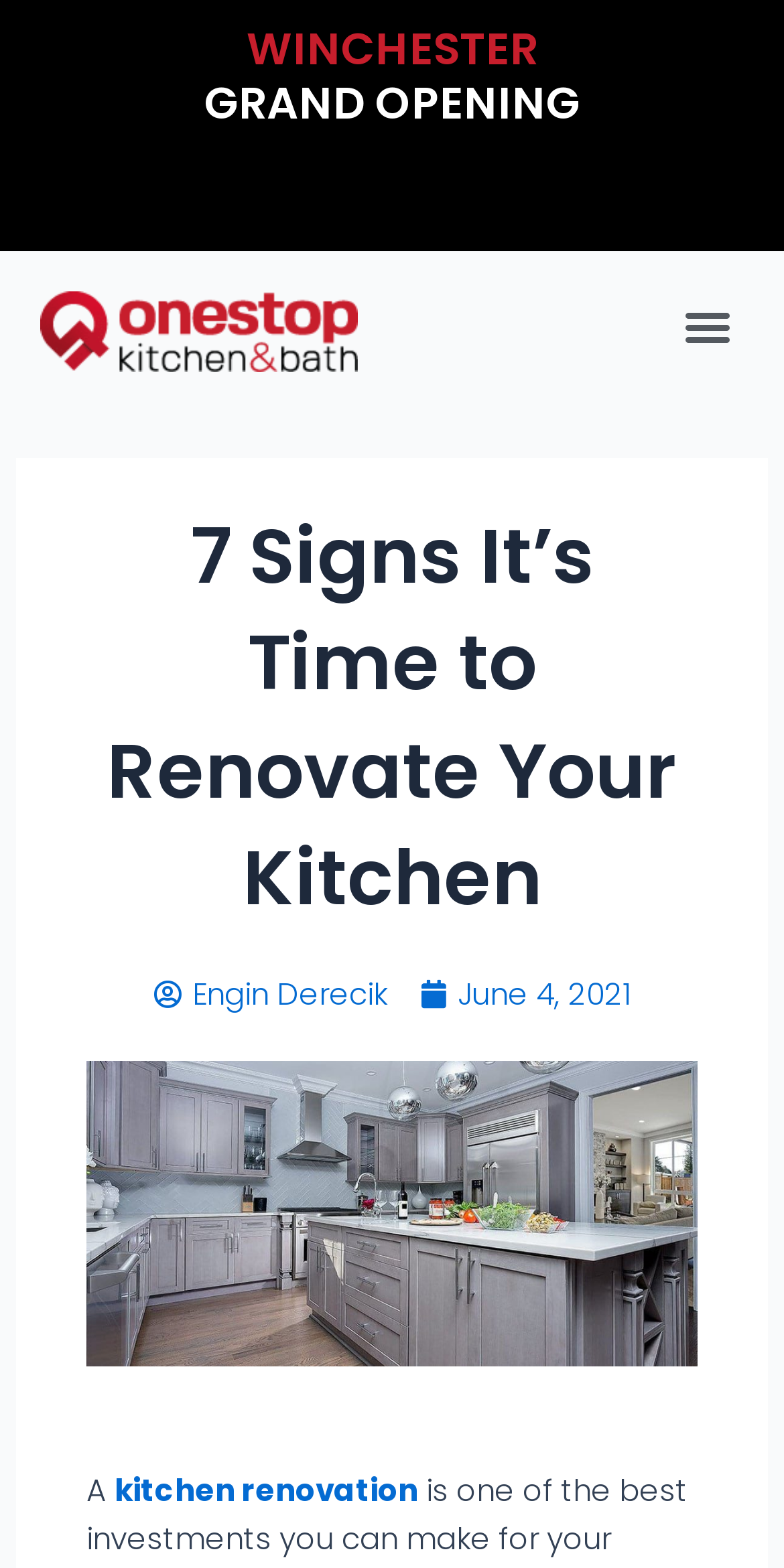Respond to the question below with a single word or phrase:
What is the name of the company?

OneStop Kitchen and Bath